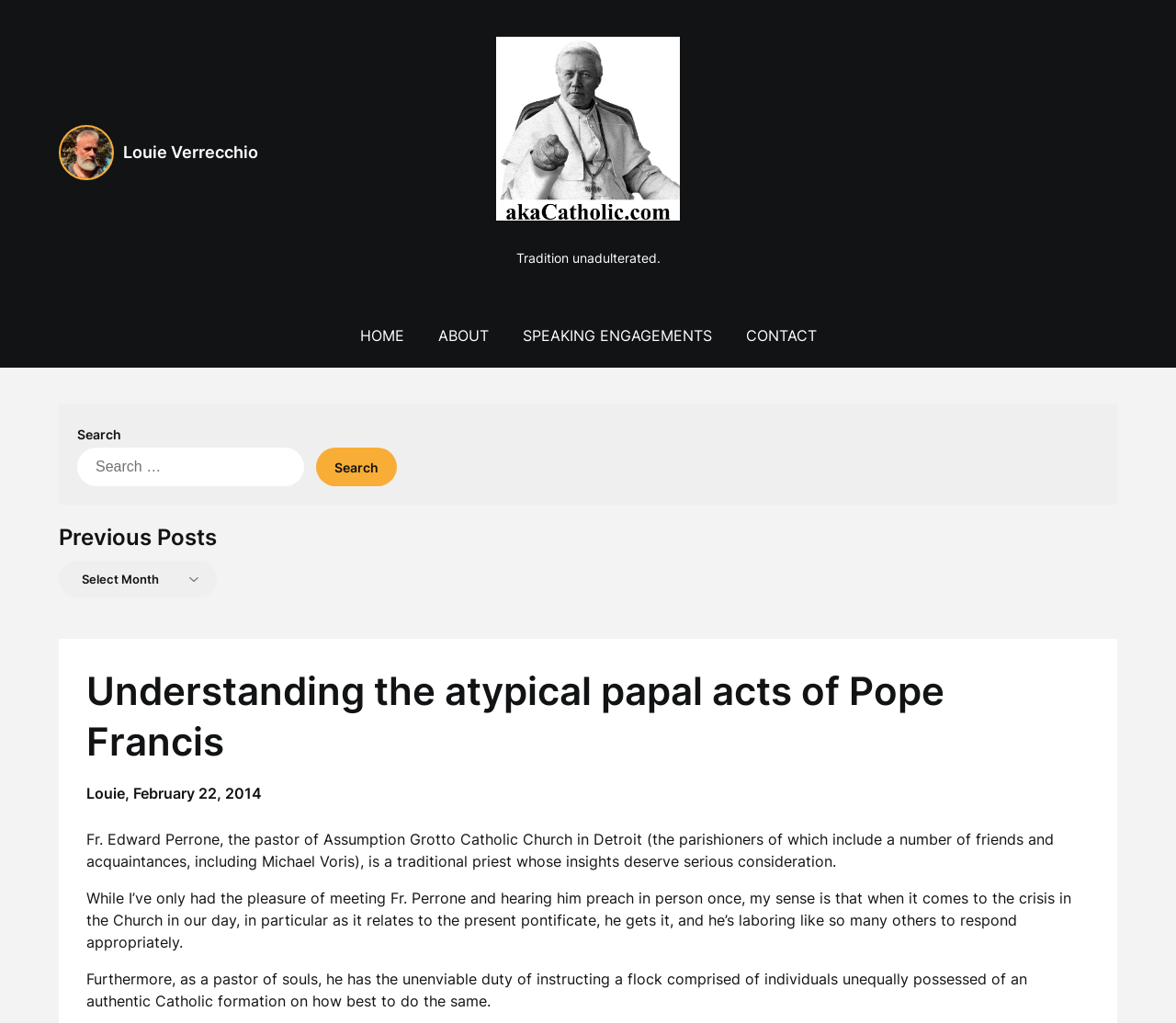Answer the question using only one word or a concise phrase: What is the topic of the main article?

Pope Francis and Fr. Edward Perrone